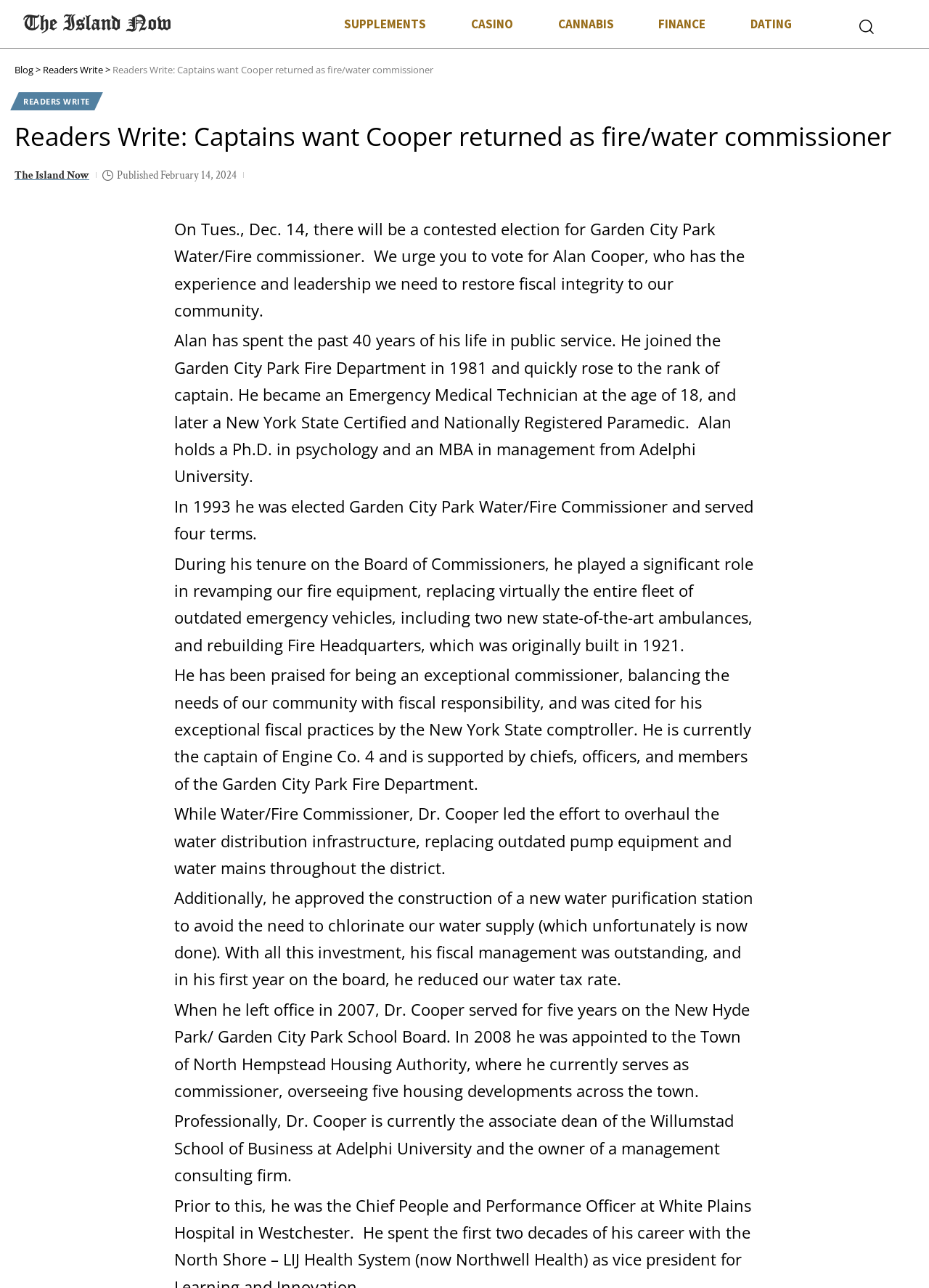Identify the bounding box coordinates of the clickable region to carry out the given instruction: "Click the 'Readers Write' link".

[0.046, 0.049, 0.111, 0.059]